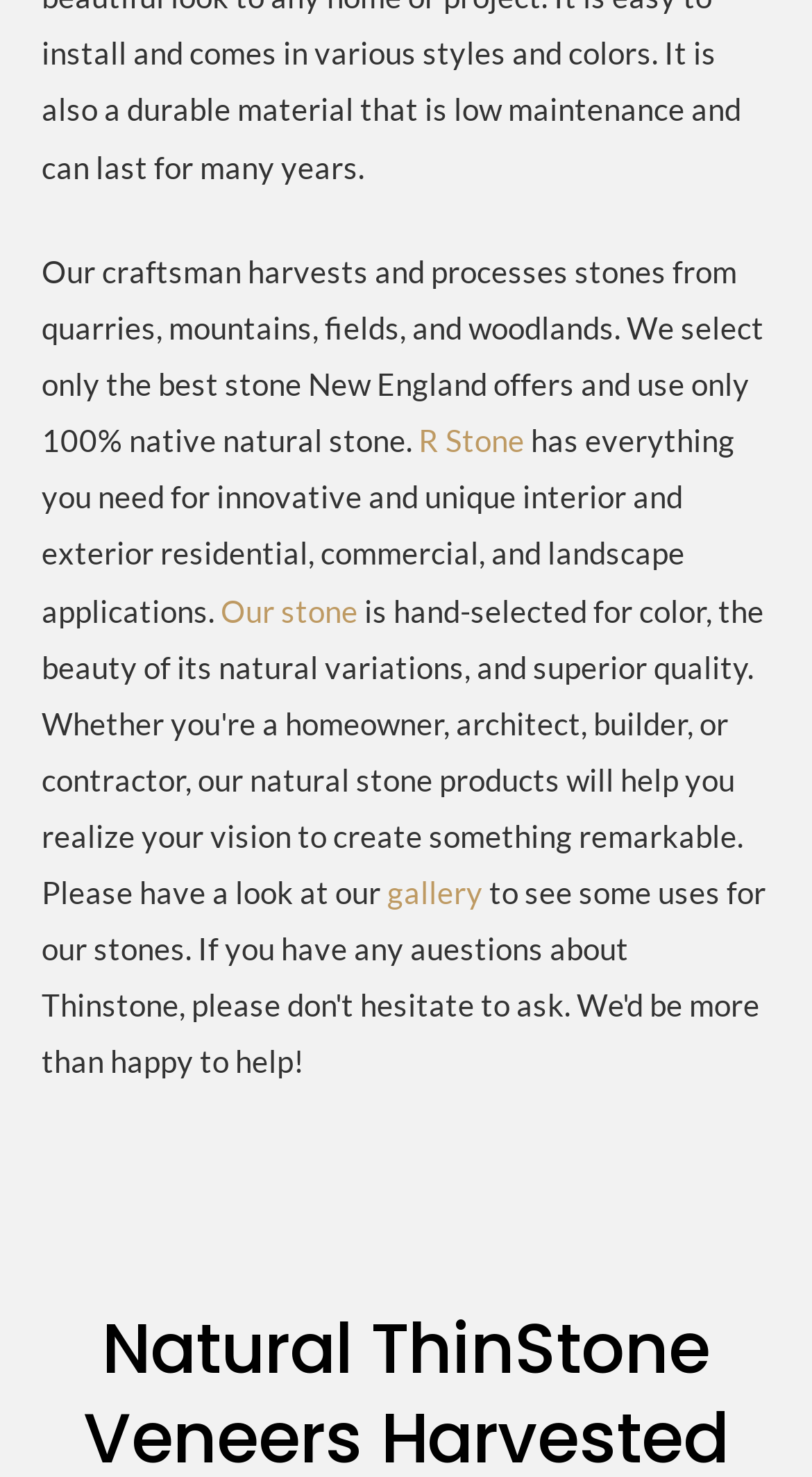Provide the bounding box coordinates in the format (top-left x, top-left y, bottom-right x, bottom-right y). All values are floating point numbers between 0 and 1. Determine the bounding box coordinate of the UI element described as: LeagueCoordinator@scgbocce.com

None